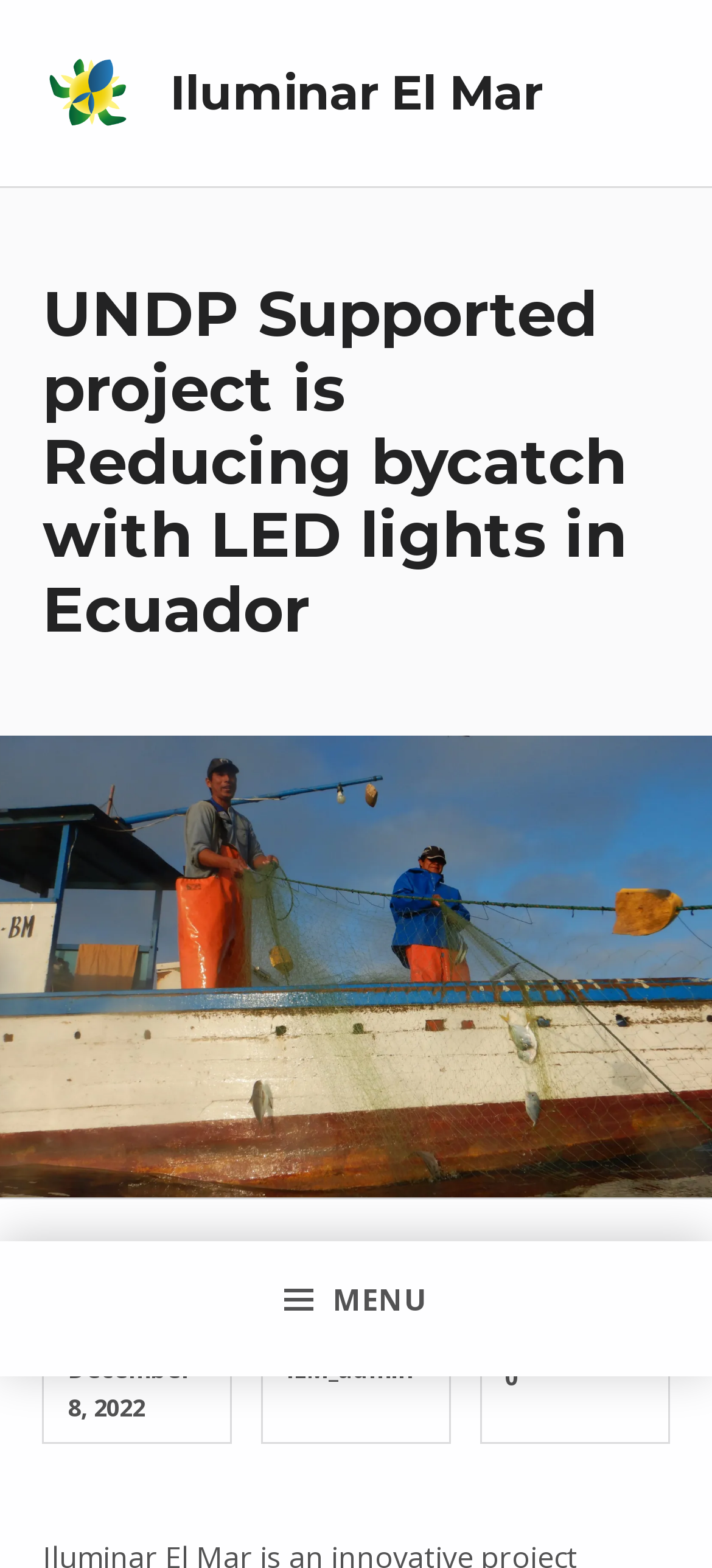Provide the bounding box coordinates for the UI element that is described as: "Misc programs".

None